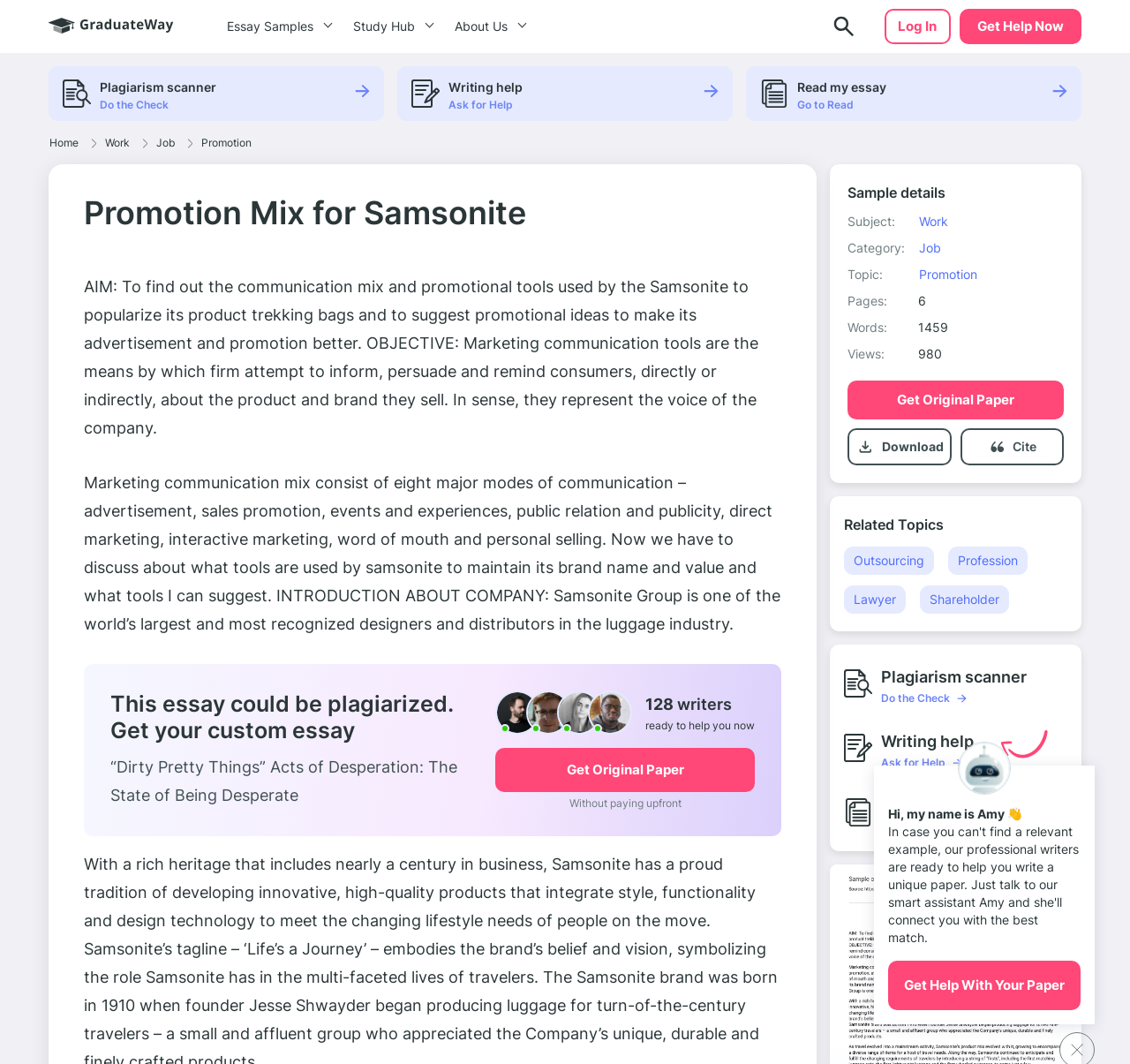Please specify the bounding box coordinates in the format (top-left x, top-left y, bottom-right x, bottom-right y), with all values as floating point numbers between 0 and 1. Identify the bounding box of the UI element described by: Lawyer

[0.747, 0.55, 0.802, 0.577]